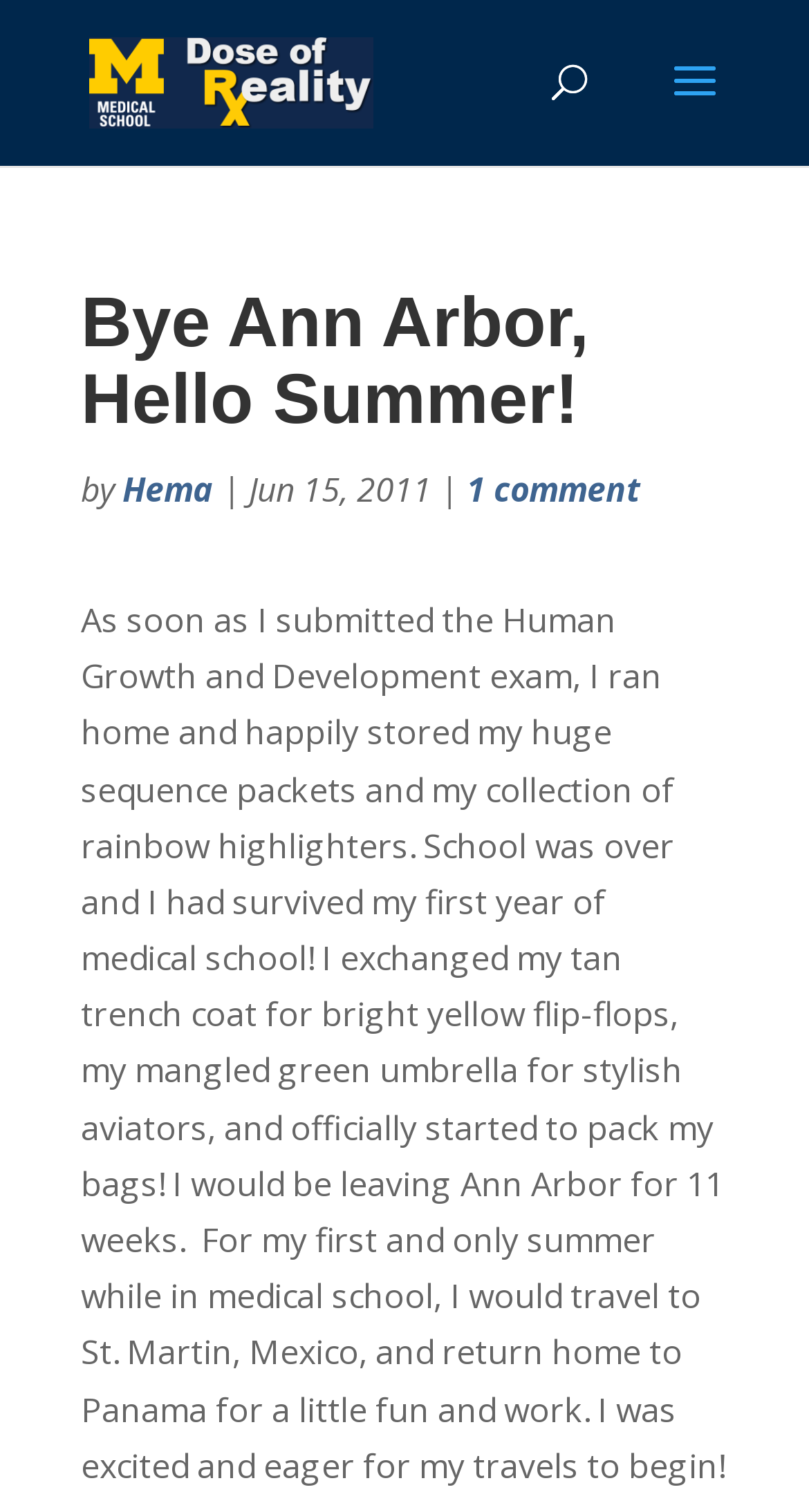Identify the bounding box coordinates for the UI element described as follows: 1 comment. Use the format (top-left x, top-left y, bottom-right x, bottom-right y) and ensure all values are floating point numbers between 0 and 1.

[0.577, 0.308, 0.792, 0.338]